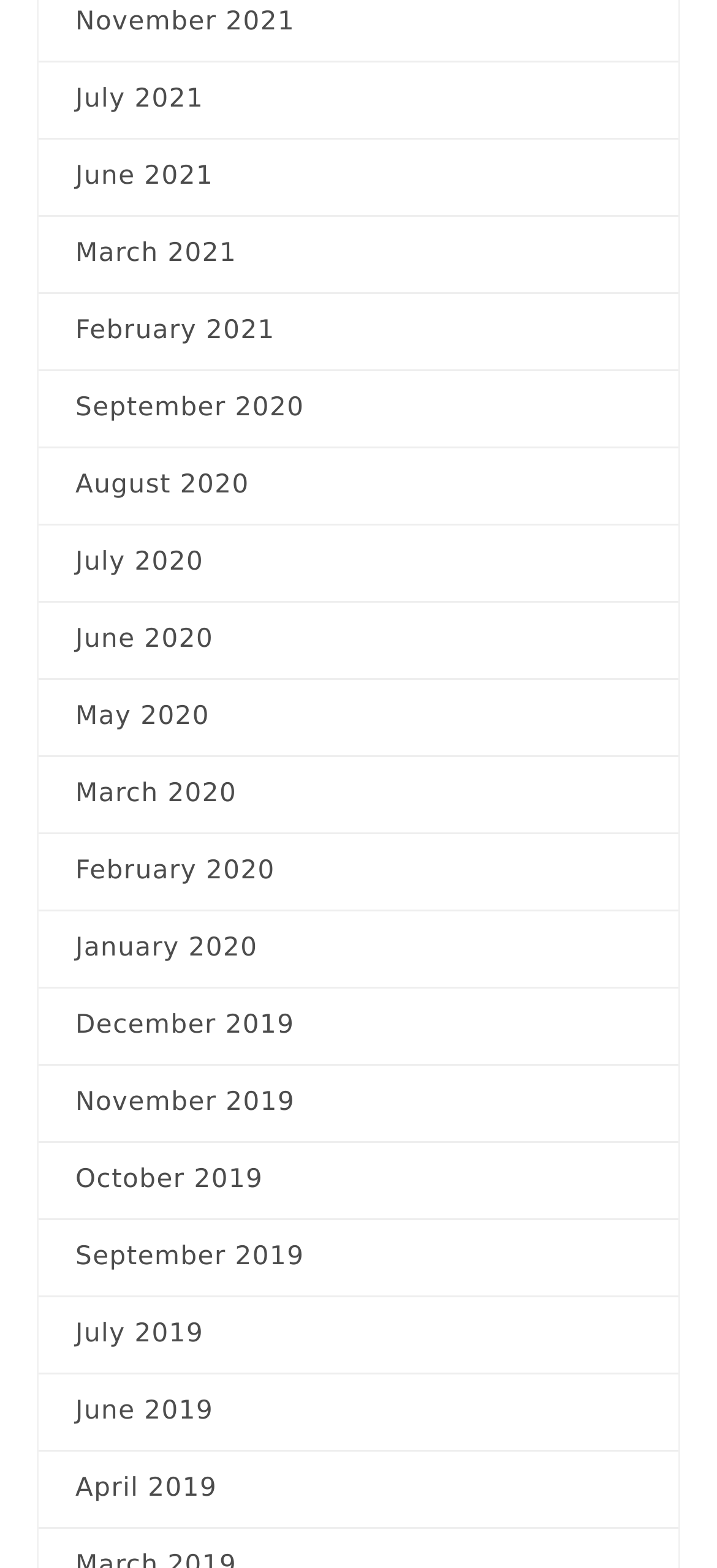Are there any links for months in the year 2022?
Please look at the screenshot and answer using one word or phrase.

No